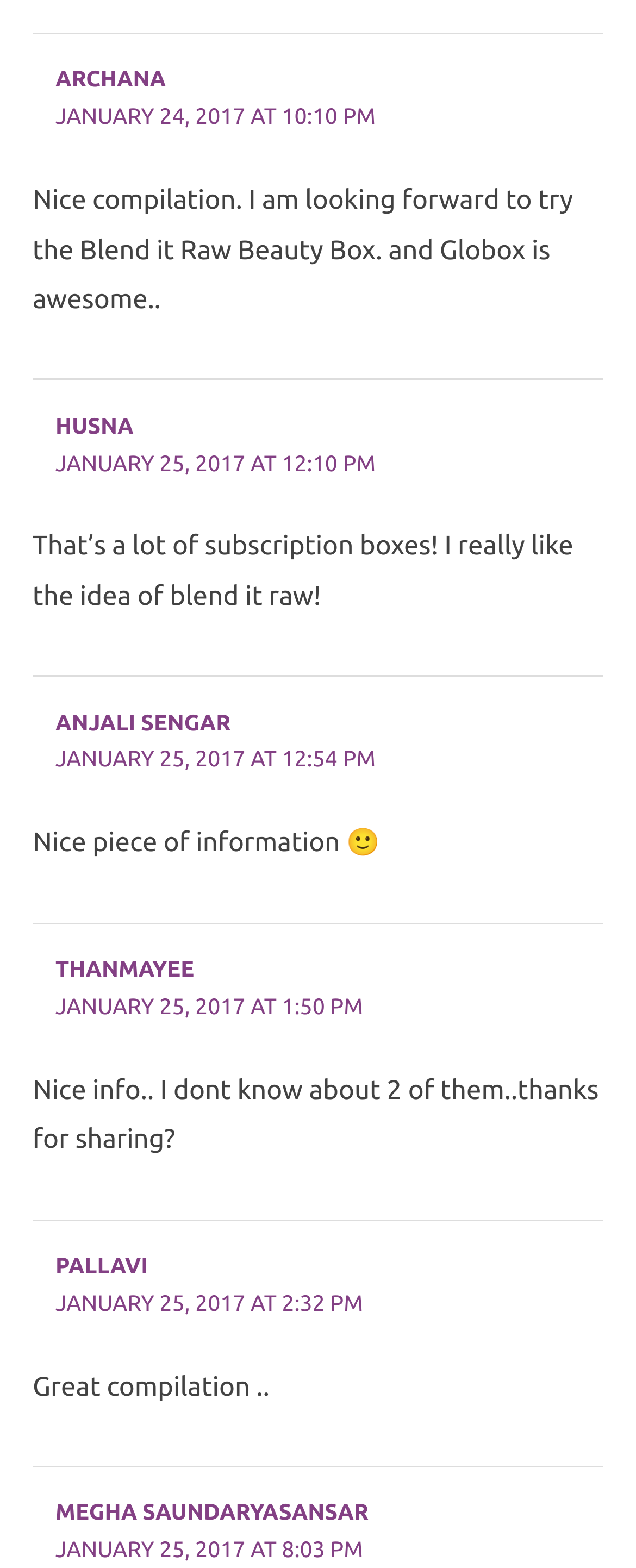Using the details in the image, give a detailed response to the question below:
Who is the author of the first comment?

I looked at the first article element and found a link element with the text 'ARCHANA', which I assume is the author's name.